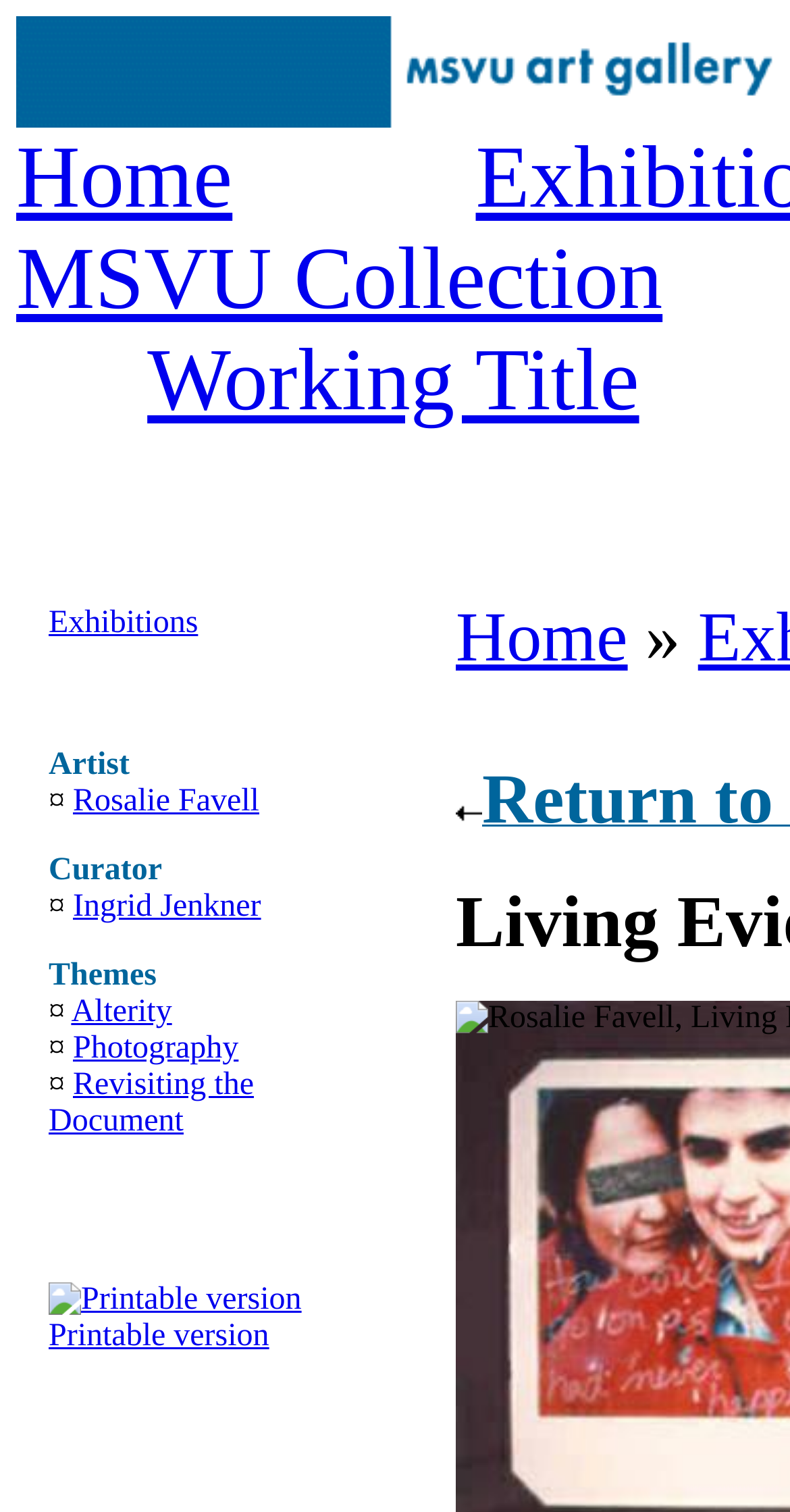Give a concise answer using only one word or phrase for this question:
What is the artist's name?

Rosalie Favell